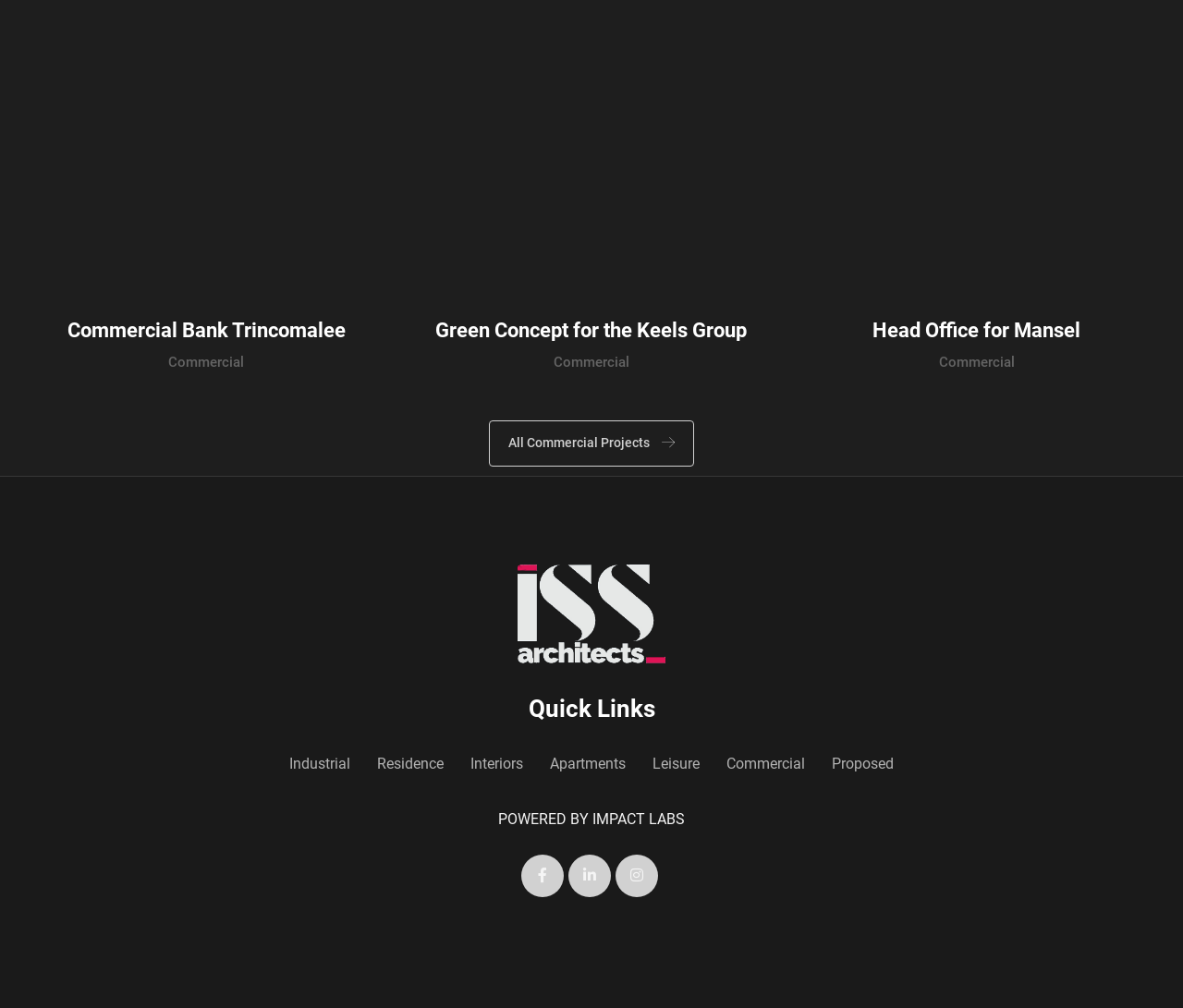What is the text of the link above the 'Green Concept for the Keels Group' heading?
Please answer the question with a detailed response using the information from the screenshot.

I found the heading element with the text 'Green Concept for the Keels Group' and then looked at the link element above it, which has the text 'Commercial', so I concluded that it is the text of the link above the 'Green Concept for the Keels Group' heading.